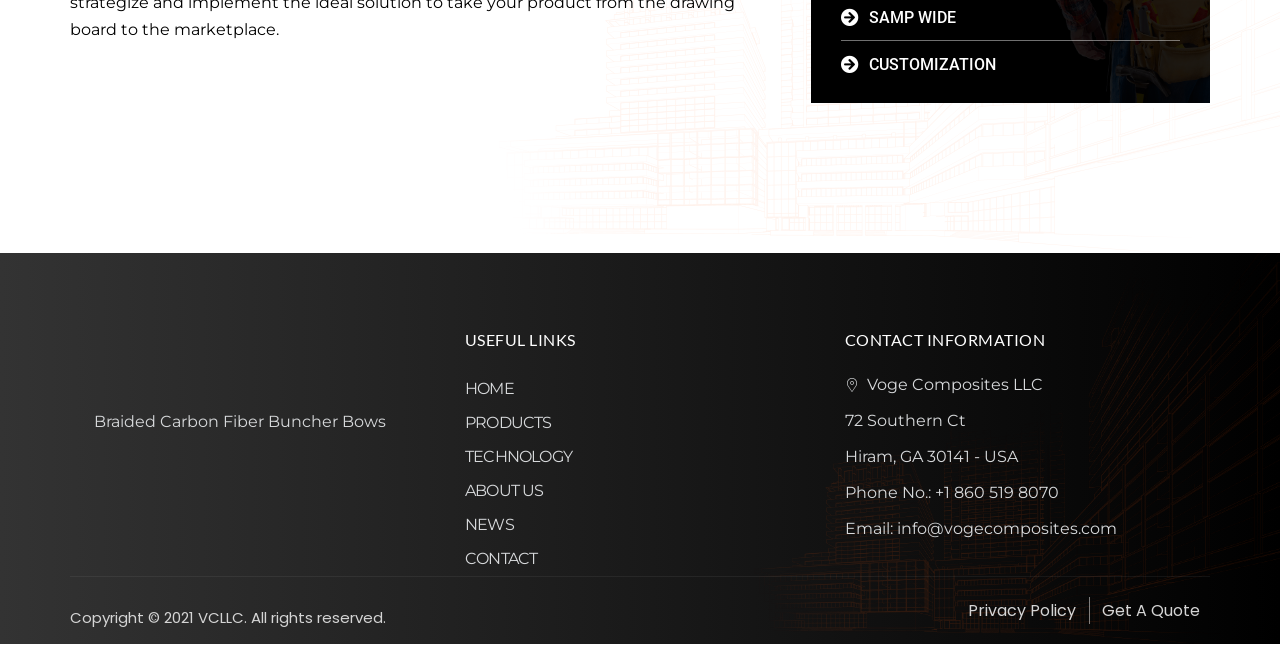Highlight the bounding box coordinates of the element you need to click to perform the following instruction: "visit HOME."

[0.363, 0.577, 0.617, 0.629]